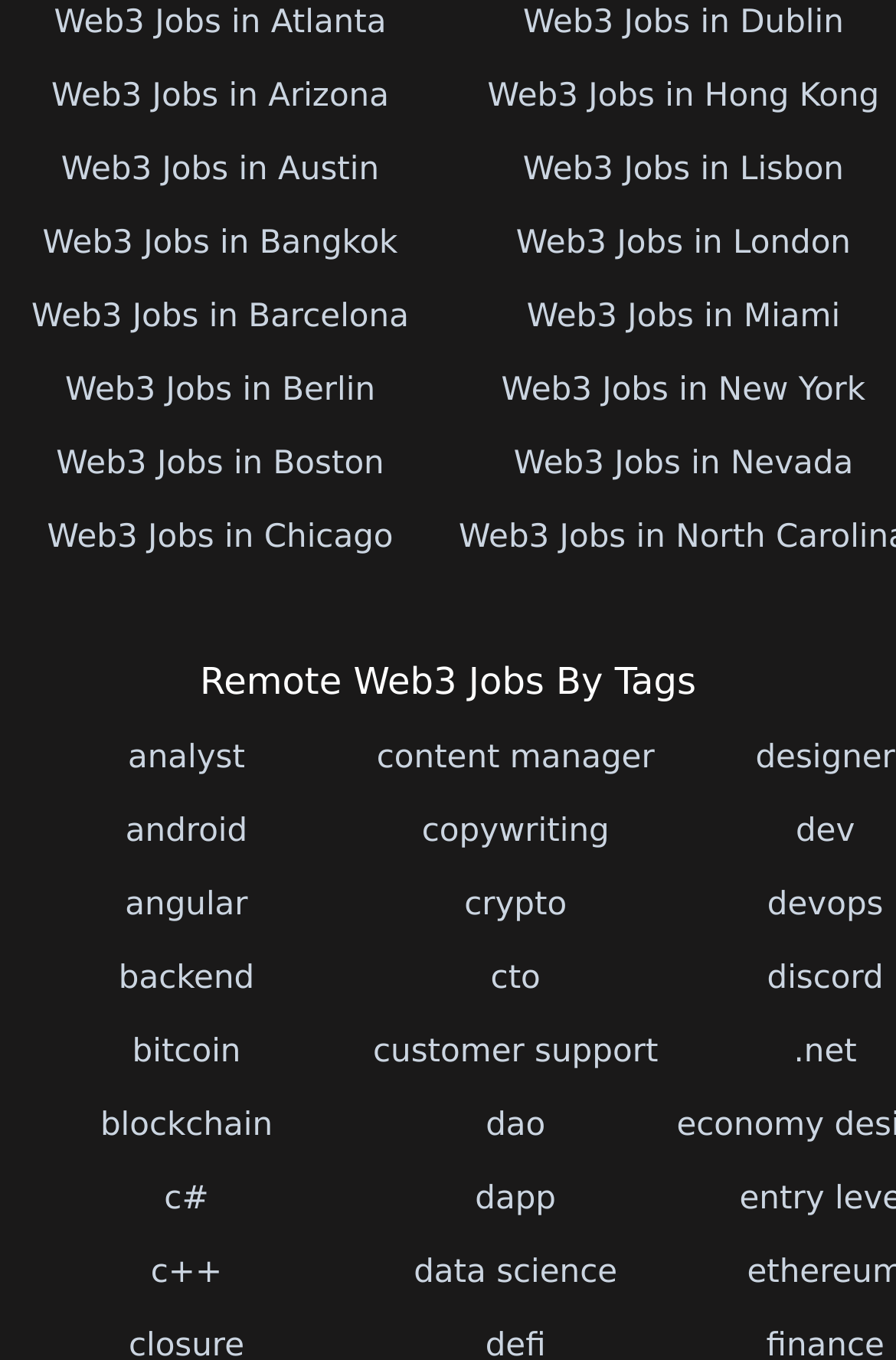Is there a Web3 job tag for 'designer'?
Kindly offer a detailed explanation using the data available in the image.

I searched for the link with 'designer' text and found it, which means there is a Web3 job tag for 'designer'.